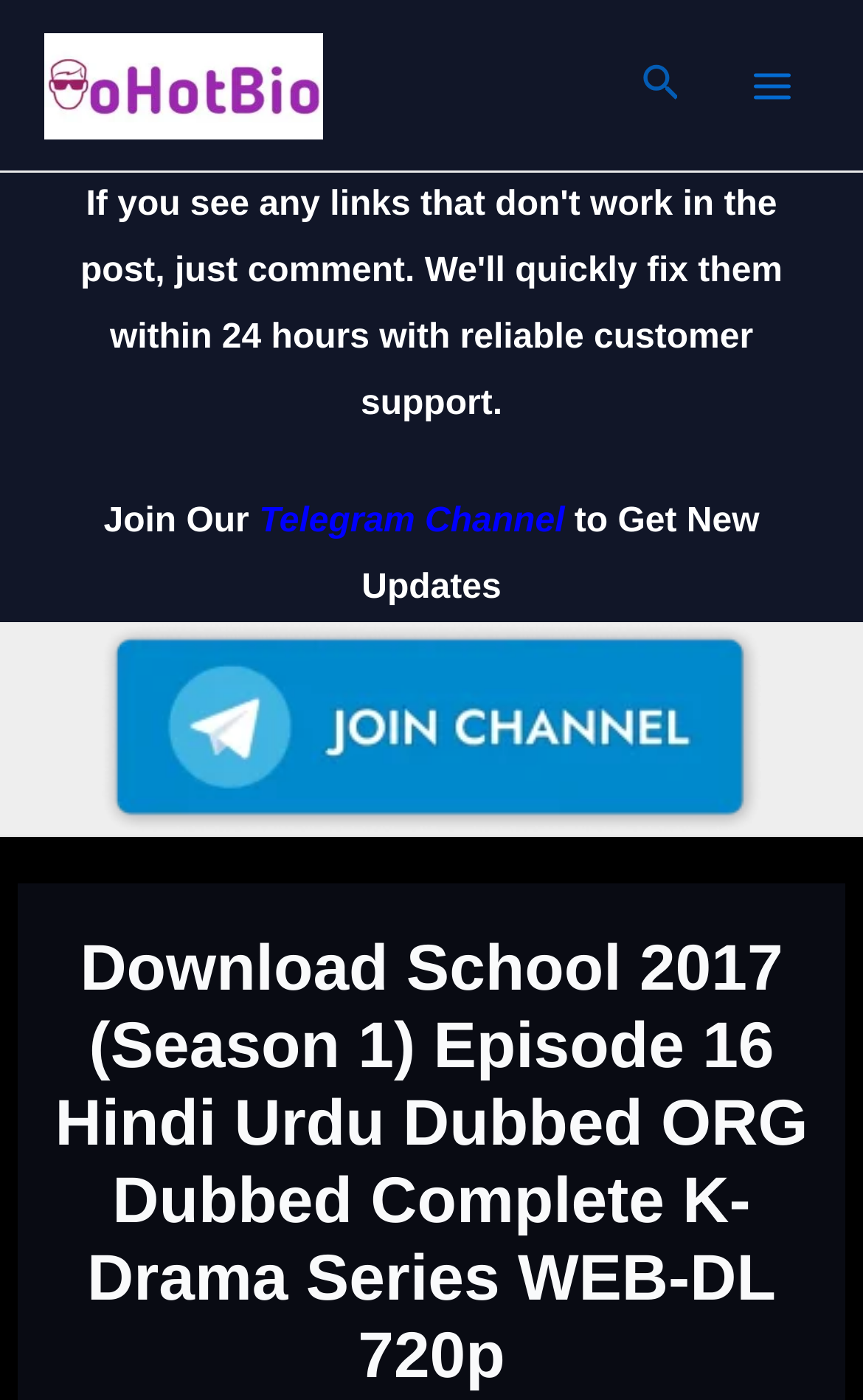Give a short answer using one word or phrase for the question:
How many episodes are available for download?

1